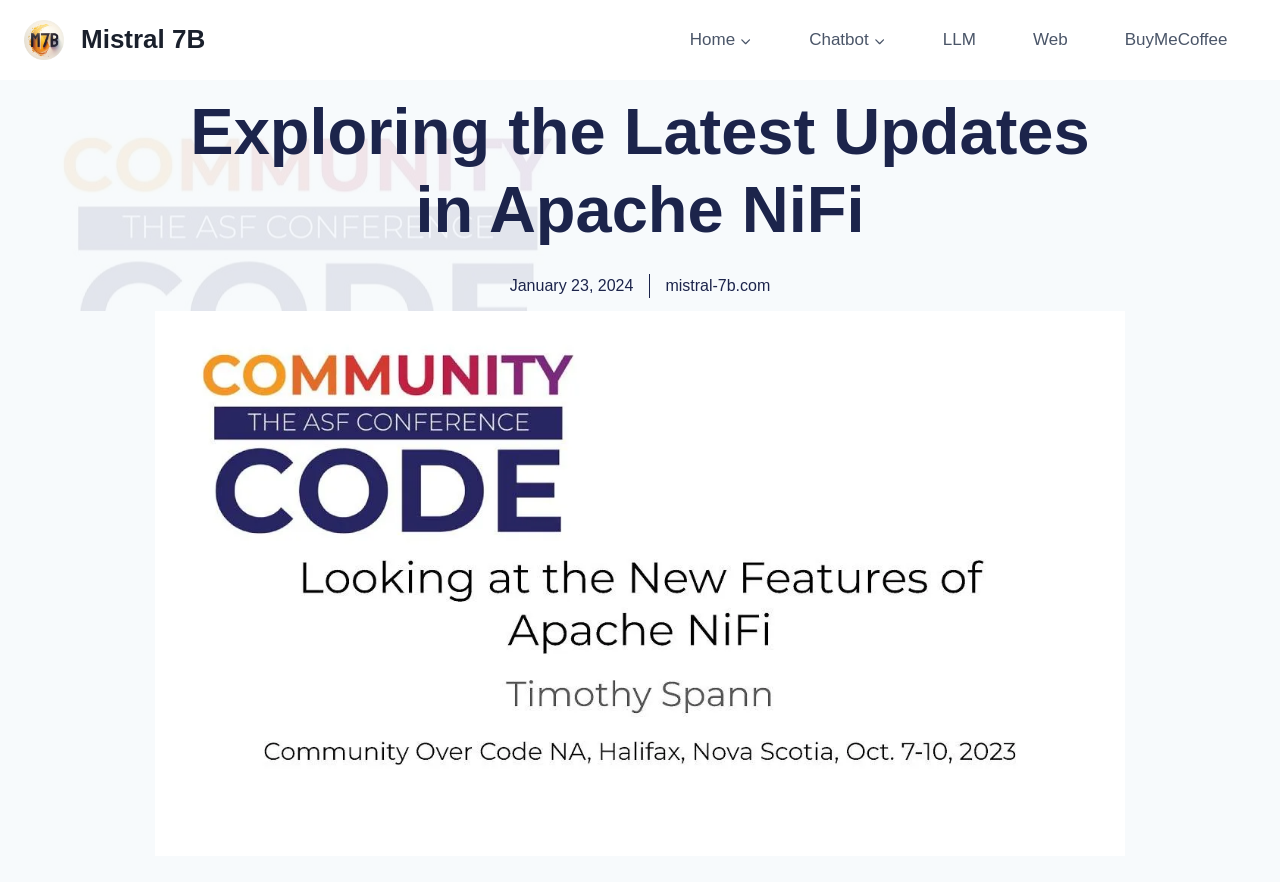Please locate the bounding box coordinates for the element that should be clicked to achieve the following instruction: "go to home page". Ensure the coordinates are given as four float numbers between 0 and 1, i.e., [left, top, right, bottom].

[0.517, 0.018, 0.61, 0.072]